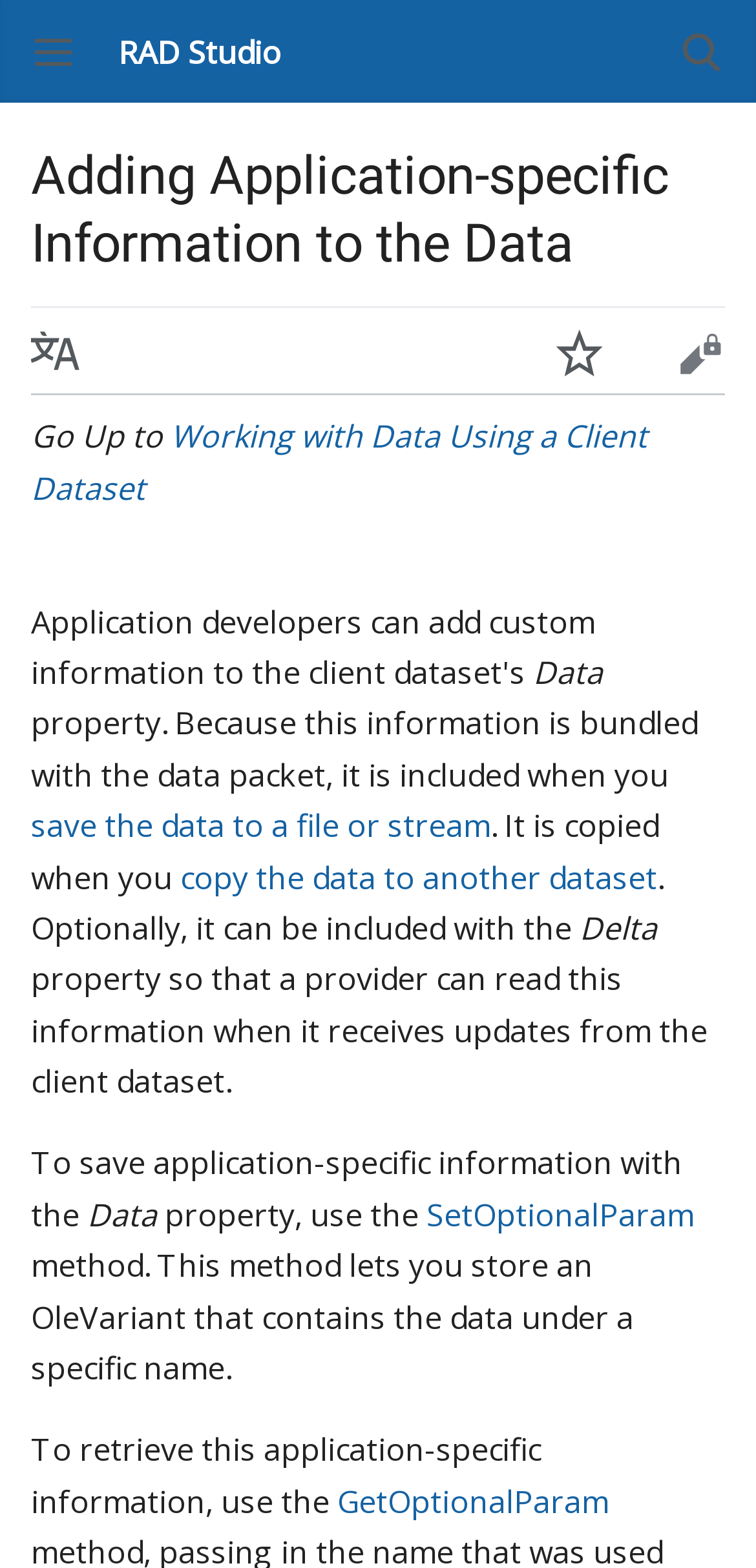Please find the bounding box coordinates of the element that you should click to achieve the following instruction: "Watch this page". The coordinates should be presented as four float numbers between 0 and 1: [left, top, right, bottom].

[0.688, 0.208, 0.846, 0.24]